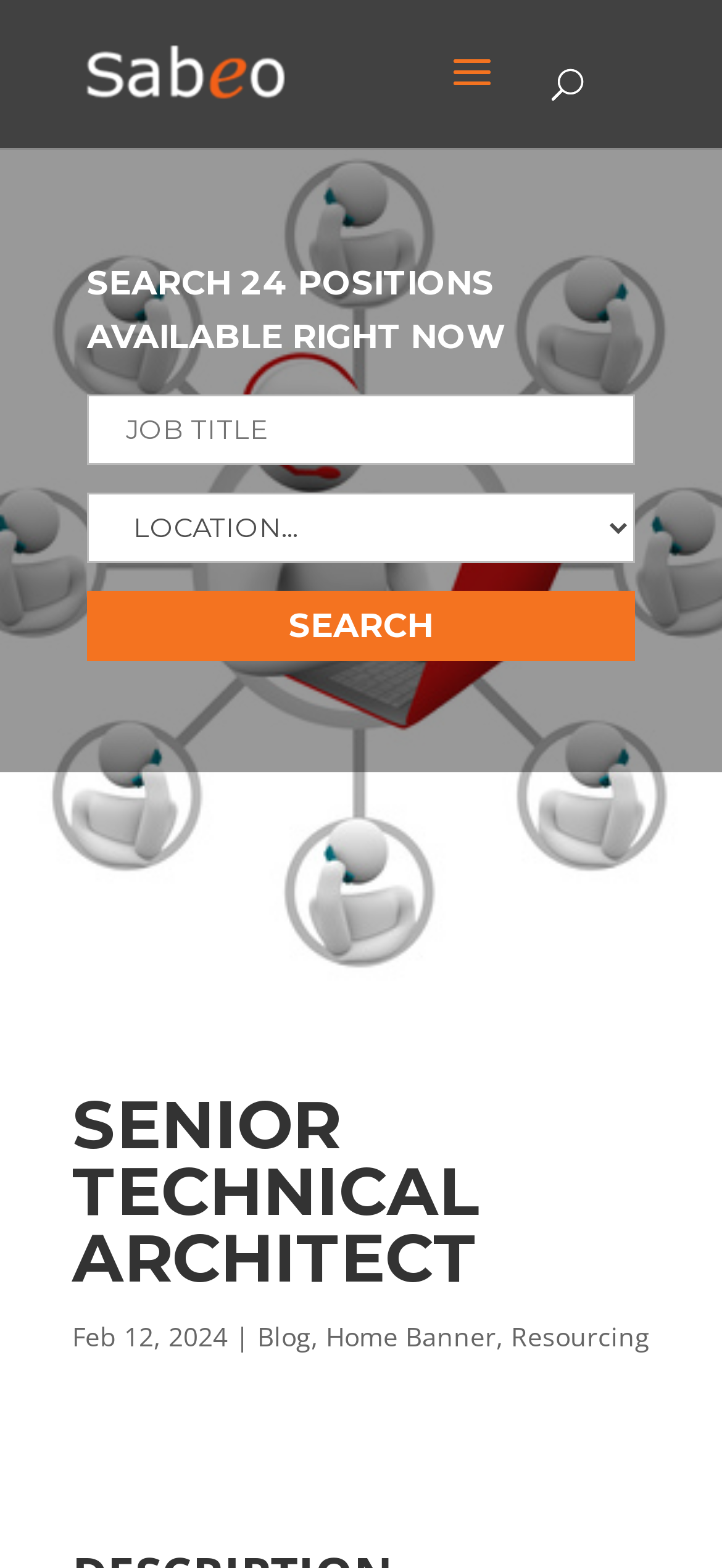Answer with a single word or phrase: 
How many search fields are there?

2